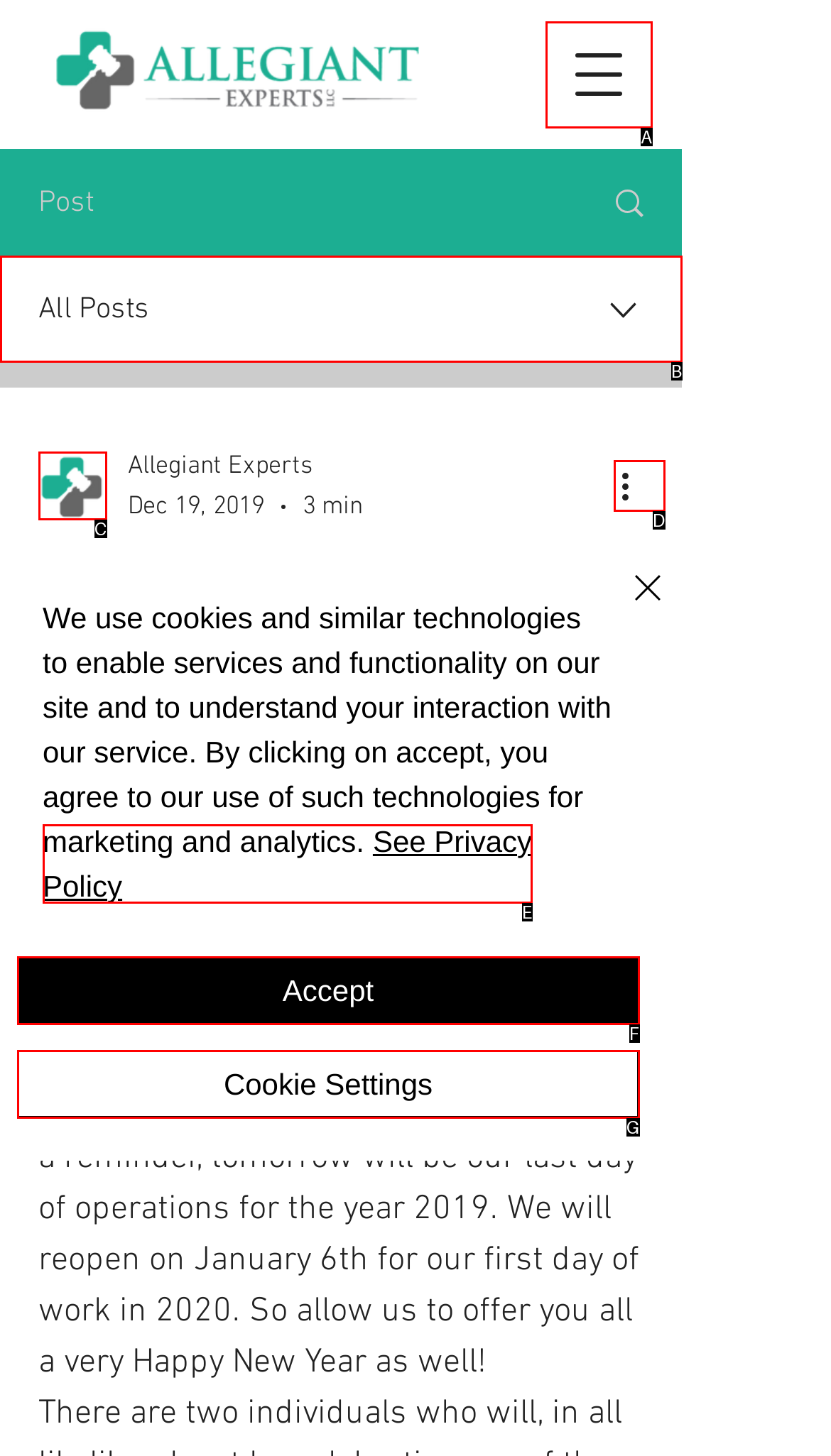Which UI element matches this description: Click here to Download?
Reply with the letter of the correct option directly.

None